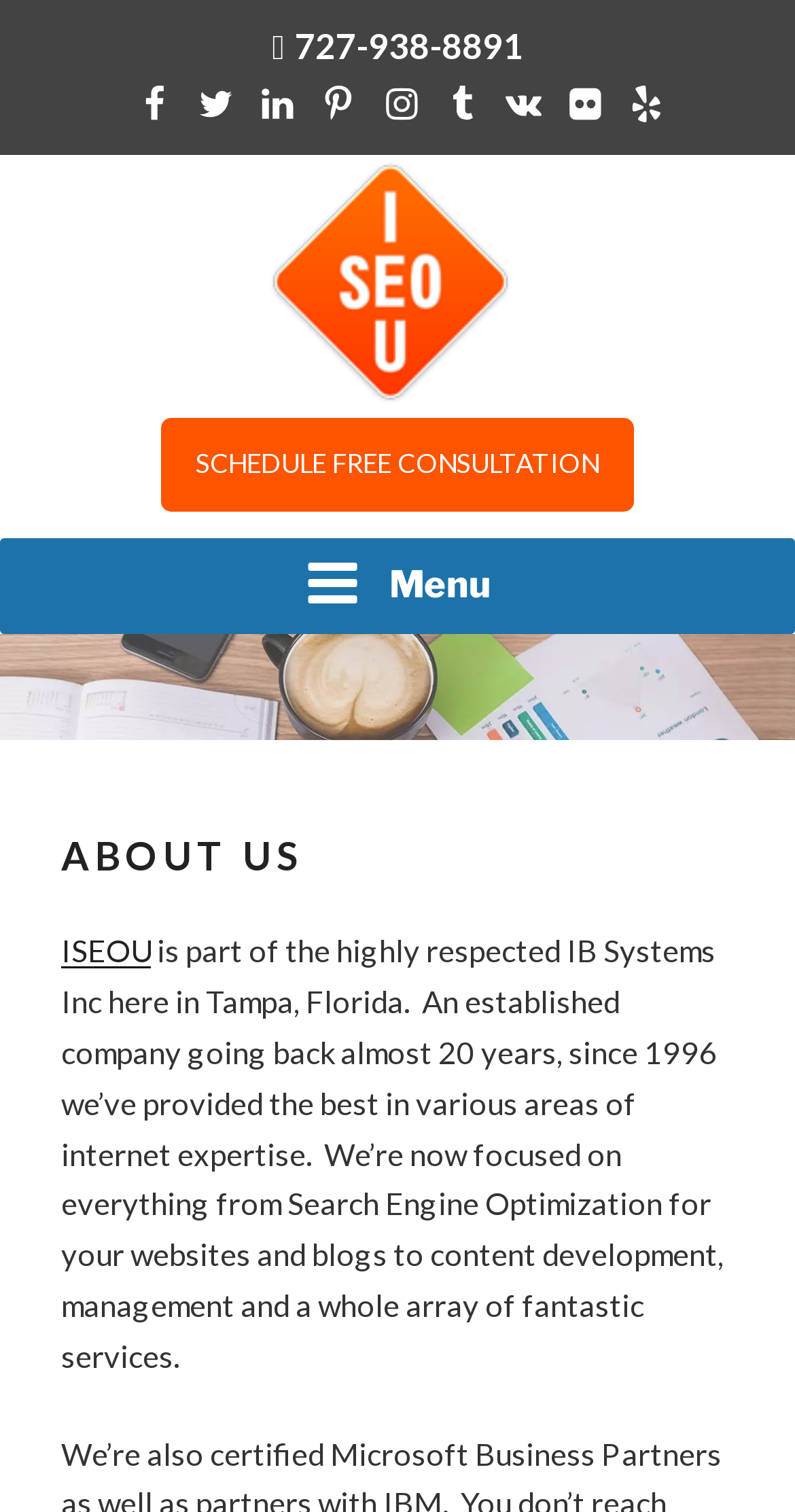Identify the bounding box coordinates of the clickable section necessary to follow the following instruction: "Open the top menu". The coordinates should be presented as four float numbers from 0 to 1, i.e., [left, top, right, bottom].

[0.0, 0.356, 1.0, 0.419]